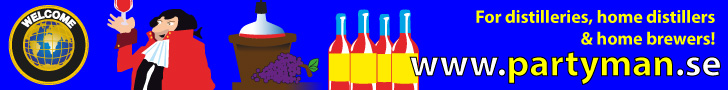Convey a rich and detailed description of the image.

This vibrant banner promotes the website www.partyman.se, catering to distilleries, home distillers, and home brewers. Featuring a playful design, the image showcases a charismatic character in a red coat raising a glass in celebration, symbolizing the joy of beverage crafting. Accompanying him are illustrations of a brewing vessel and several bottles filled with colorful liquids, emphasizing the theme of home brewing and distillation. The background is a striking blue, creating a lively and inviting atmosphere for enthusiasts of alcoholic beverages and DIY distillation.